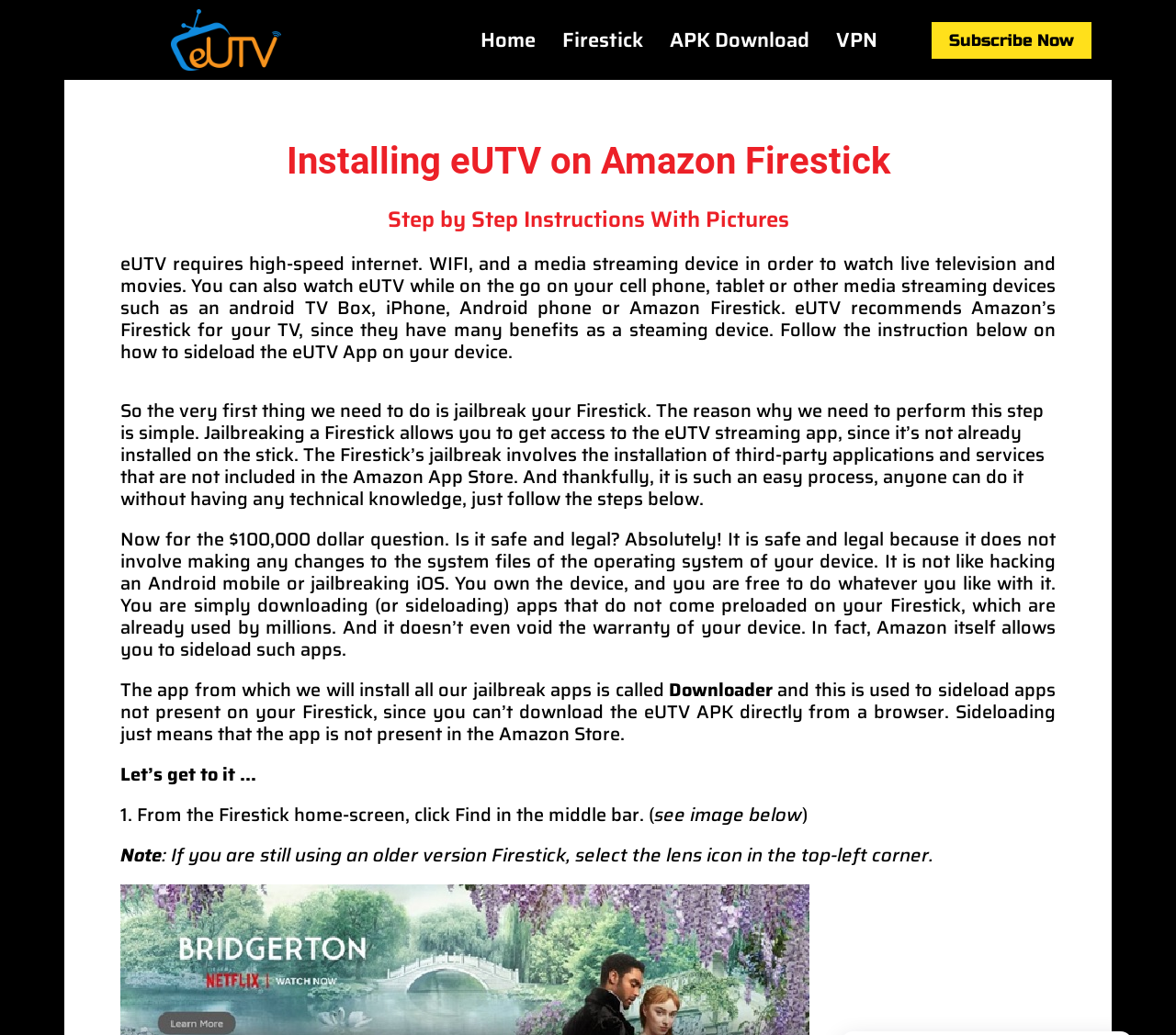With reference to the image, please provide a detailed answer to the following question: What should you click on the Firestick home-screen to start the jailbreak process?

According to the webpage, to start the jailbreak process, you need to click on 'Find' in the middle bar on the Firestick home-screen. This information is provided in the eighth heading on the webpage, which provides step-by-step instructions for jailbreaking a Firestick.